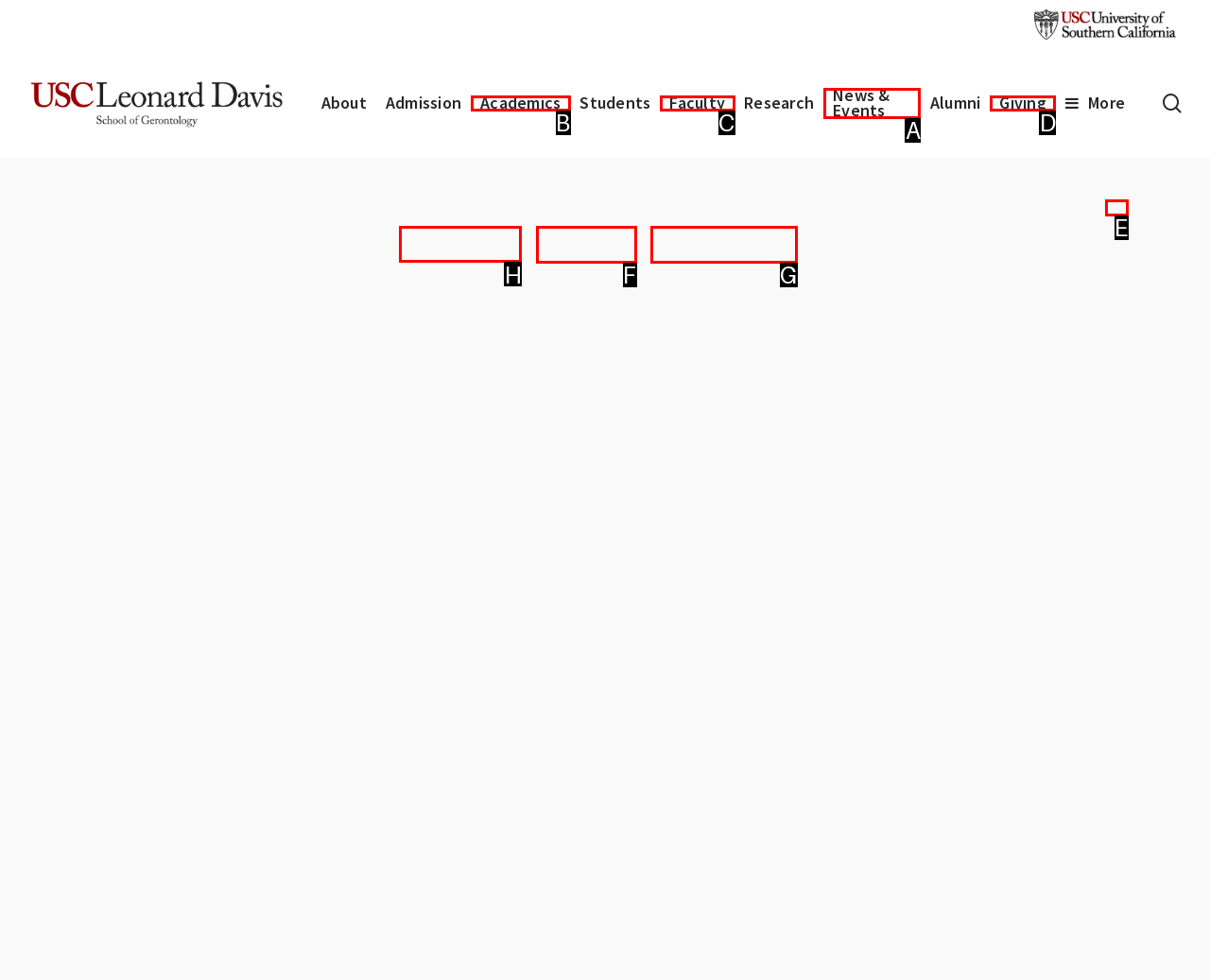Specify the letter of the UI element that should be clicked to achieve the following: read about elder abuse
Provide the corresponding letter from the choices given.

H